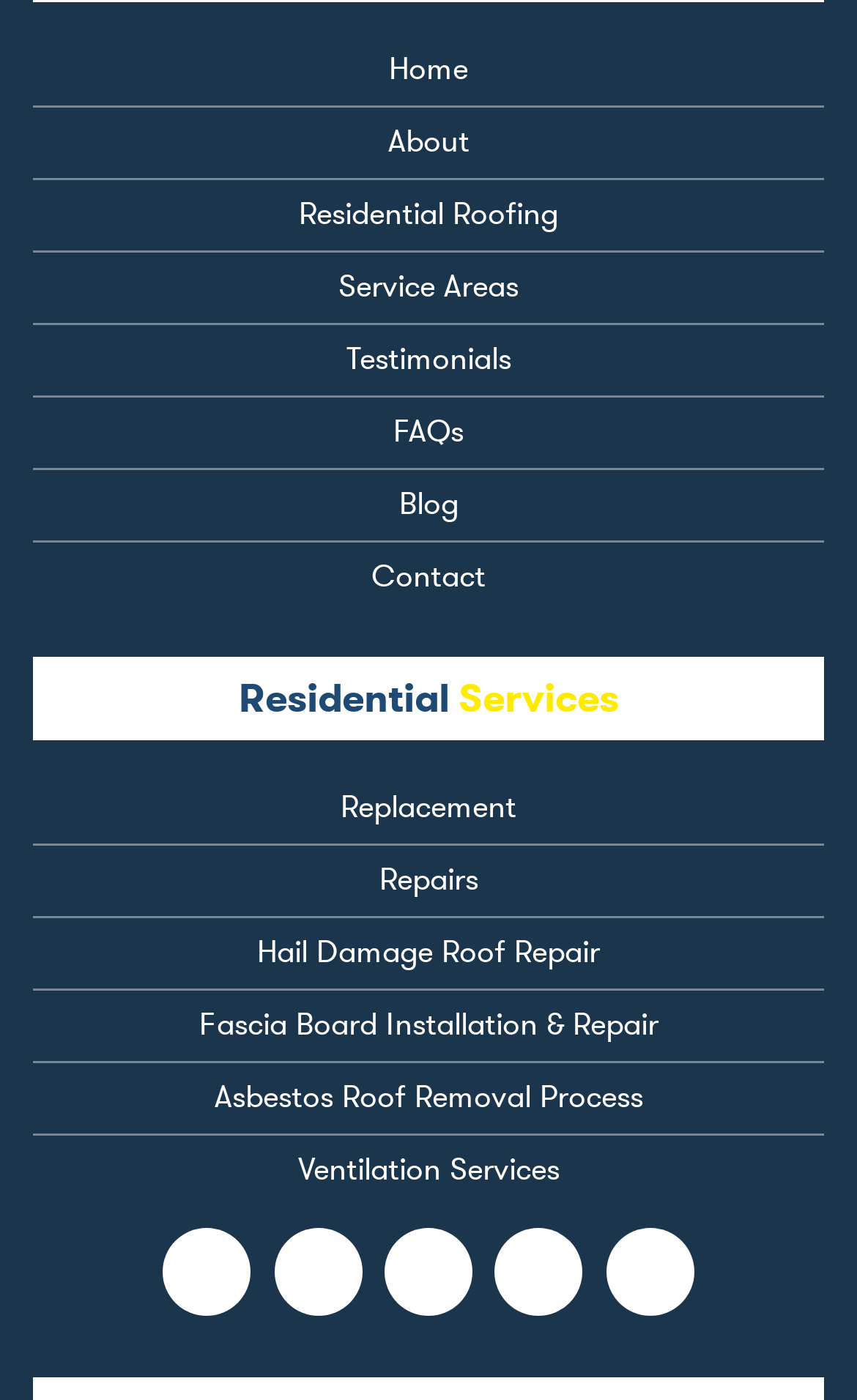Please identify the bounding box coordinates of the element on the webpage that should be clicked to follow this instruction: "read testimonials". The bounding box coordinates should be given as four float numbers between 0 and 1, formatted as [left, top, right, bottom].

[0.404, 0.244, 0.596, 0.27]